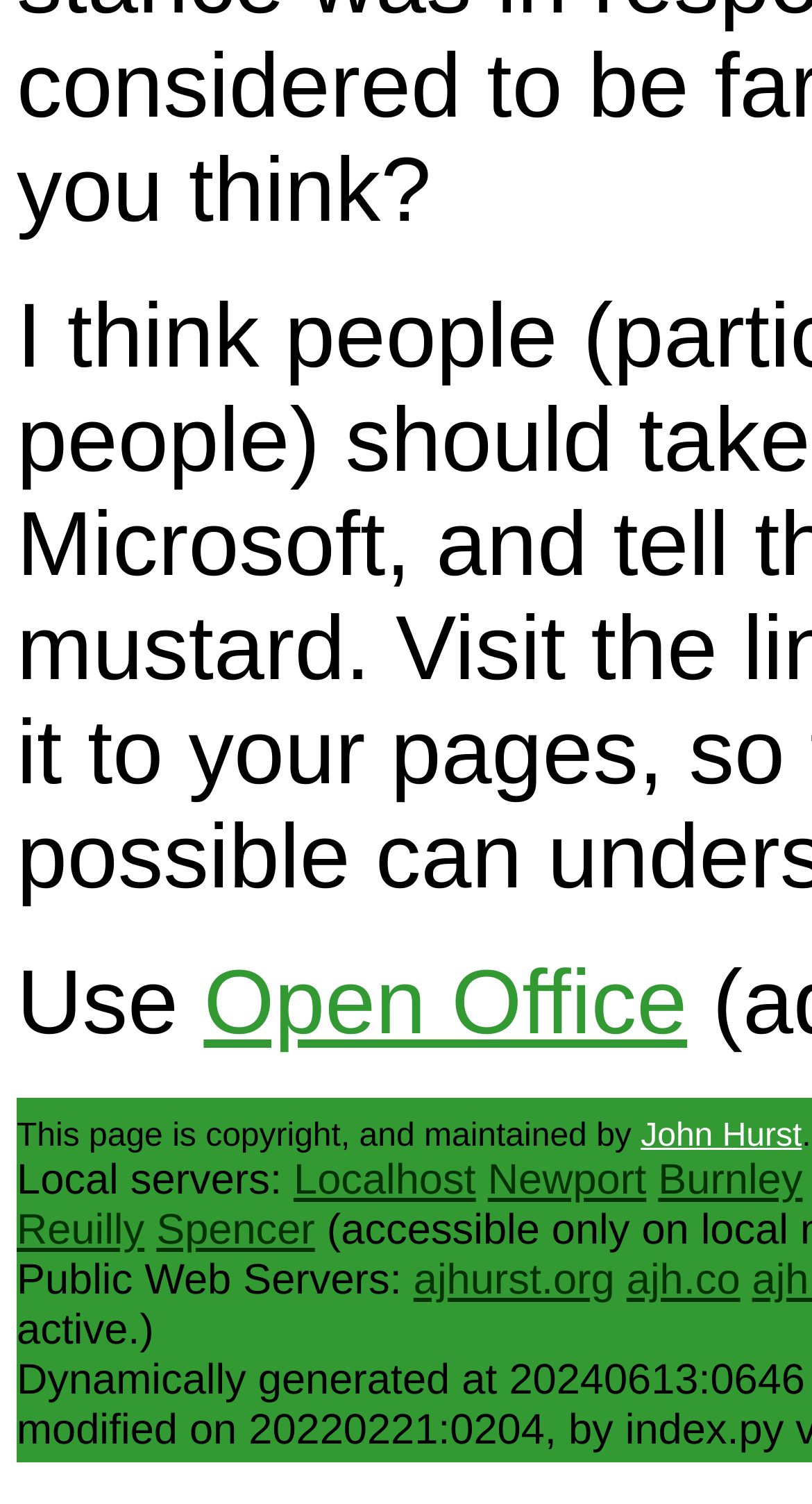Answer the question briefly using a single word or phrase: 
What is the first link on the webpage?

Open Office